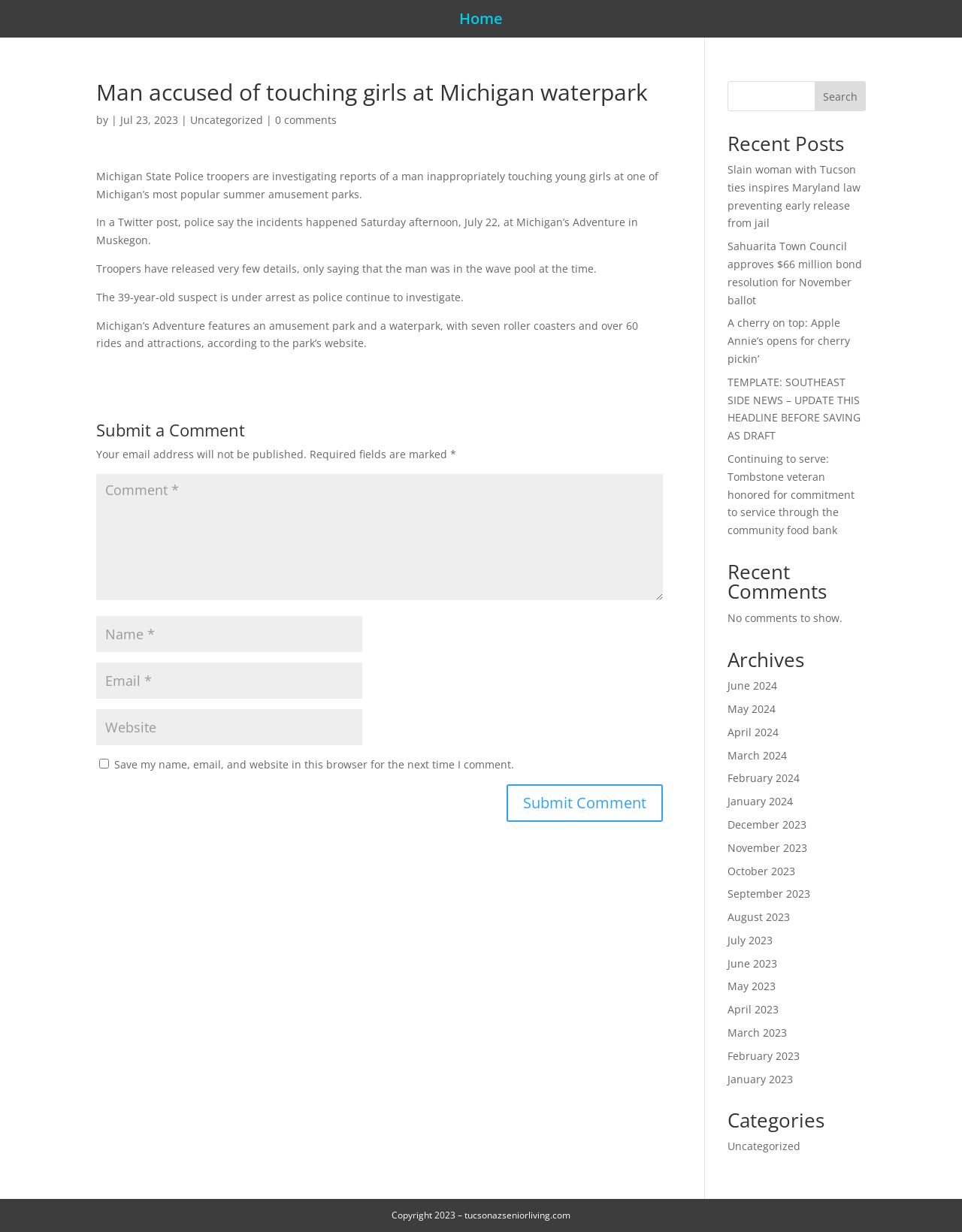What is the category of the article?
Refer to the image and provide a one-word or short phrase answer.

Uncategorized